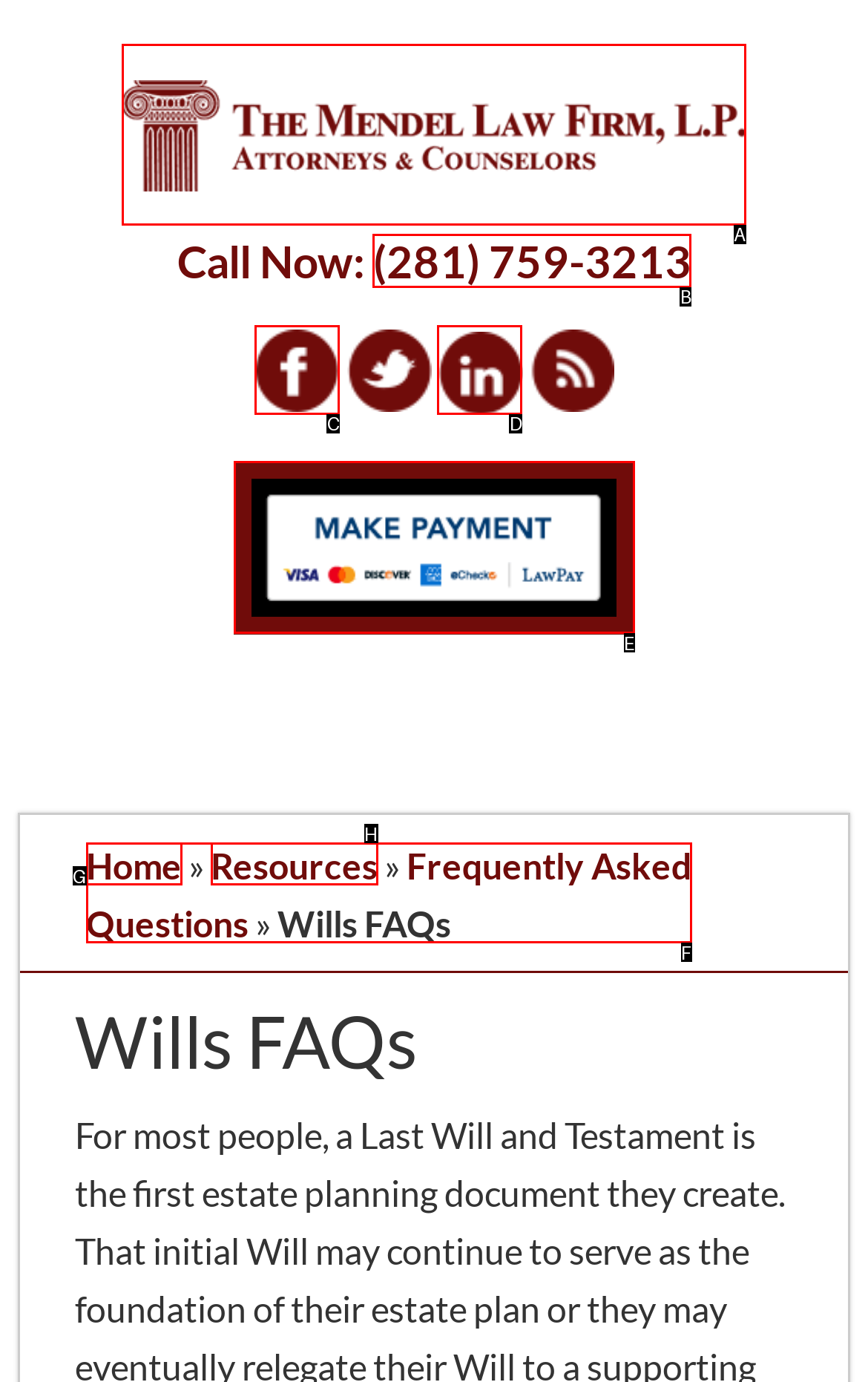Determine the correct UI element to click for this instruction: Click the 'The Mendel Law Firm, L.P.' link. Respond with the letter of the chosen element.

A